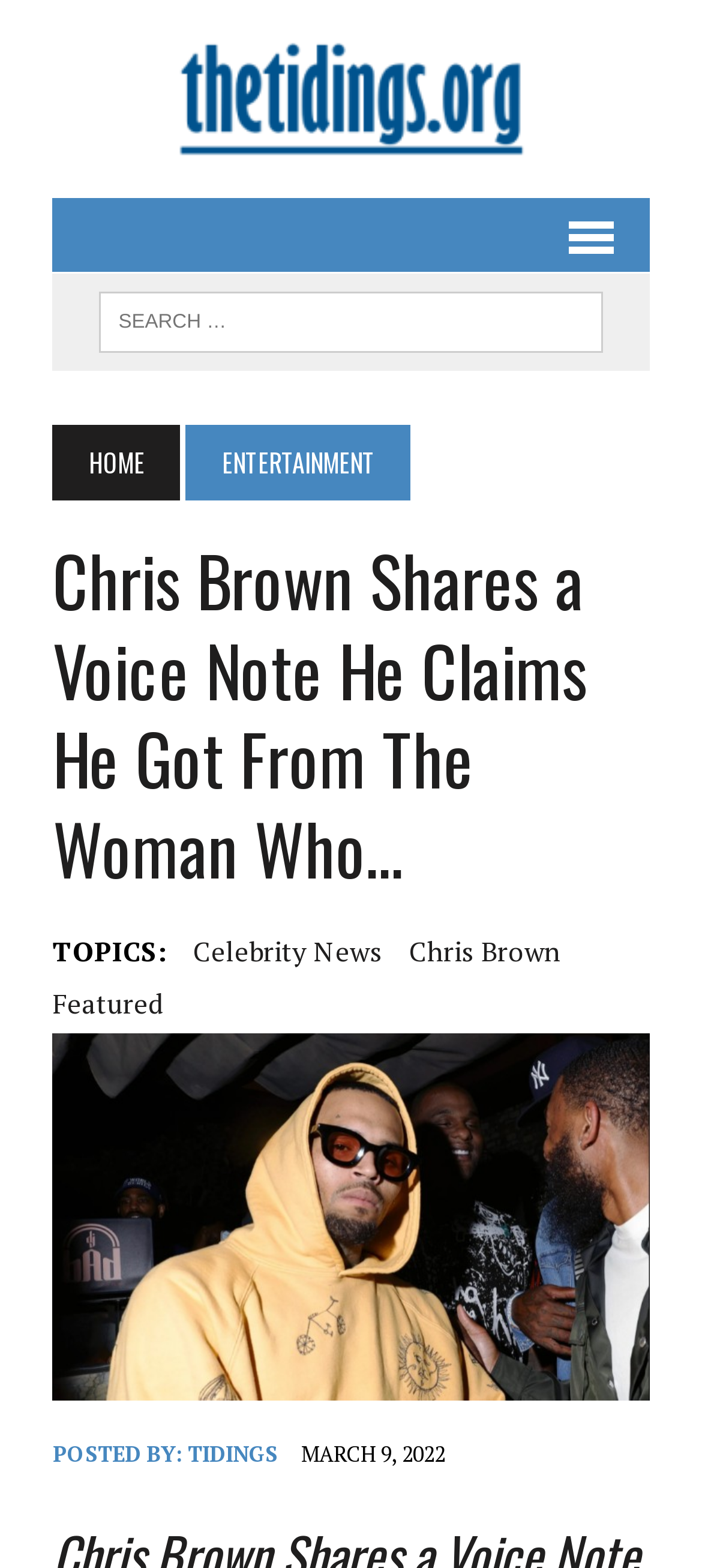Identify the bounding box for the described UI element: "ENTERTAINMENT".

[0.265, 0.271, 0.585, 0.32]